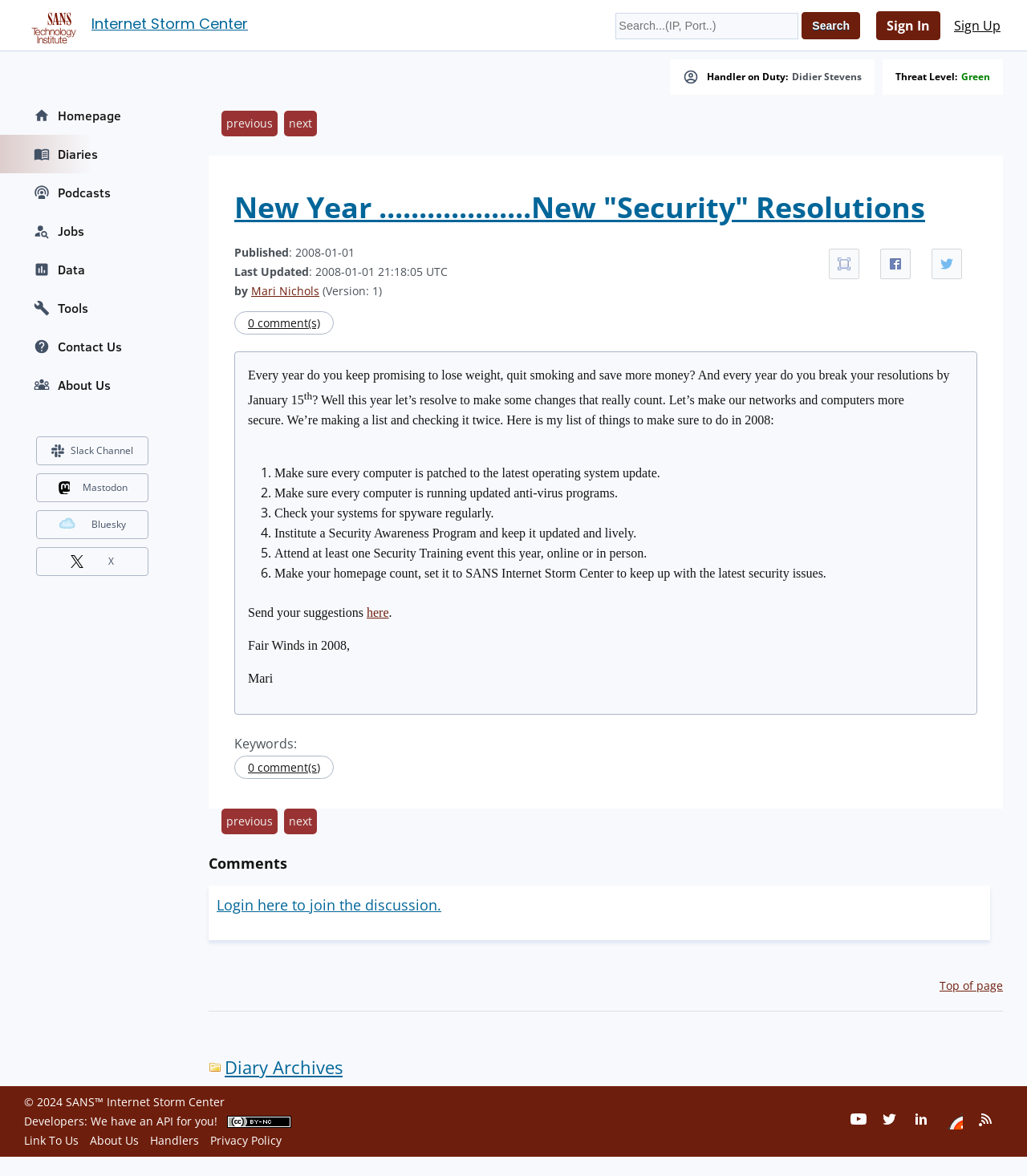What is the title or heading displayed on the webpage?

Internet Storm Center